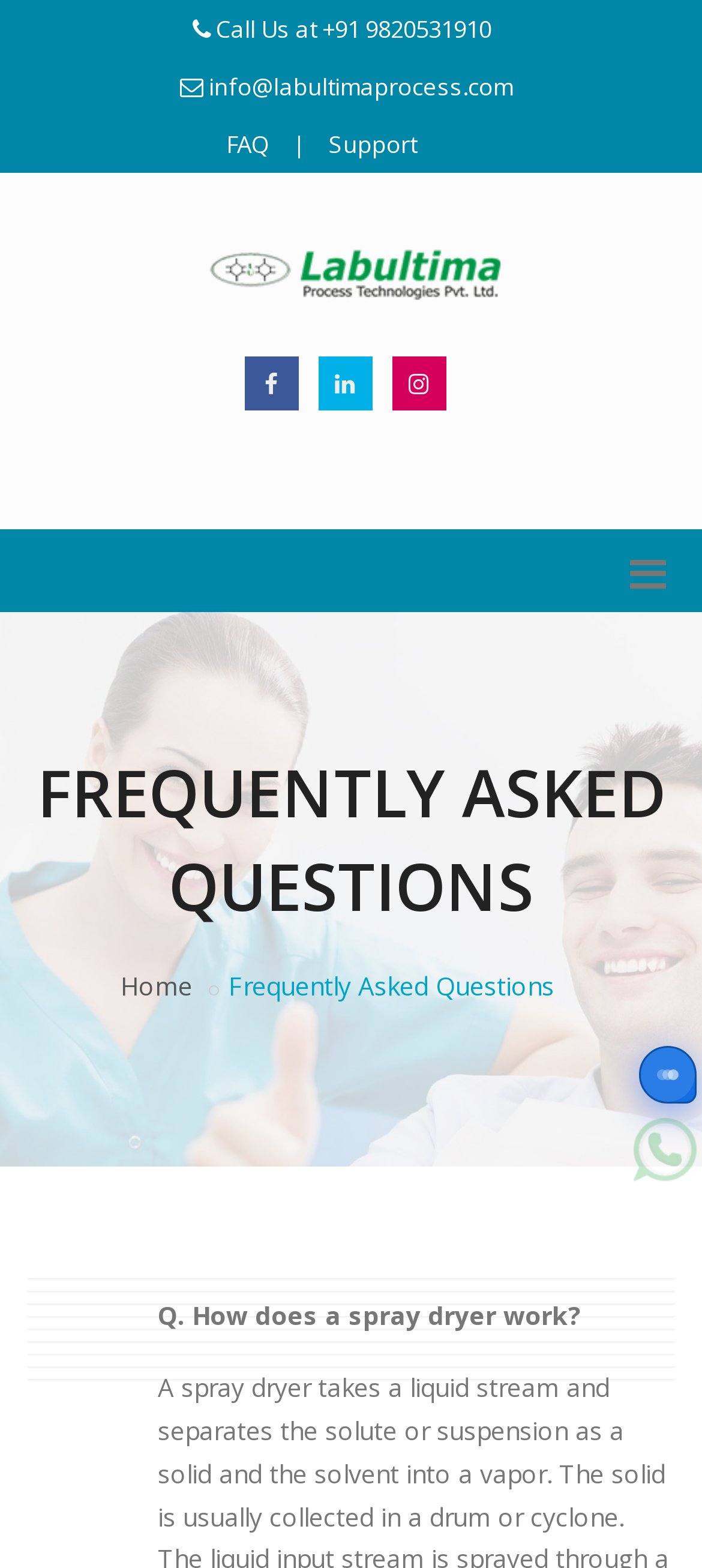Identify the bounding box coordinates necessary to click and complete the given instruction: "View the support page".

[0.468, 0.082, 0.594, 0.102]